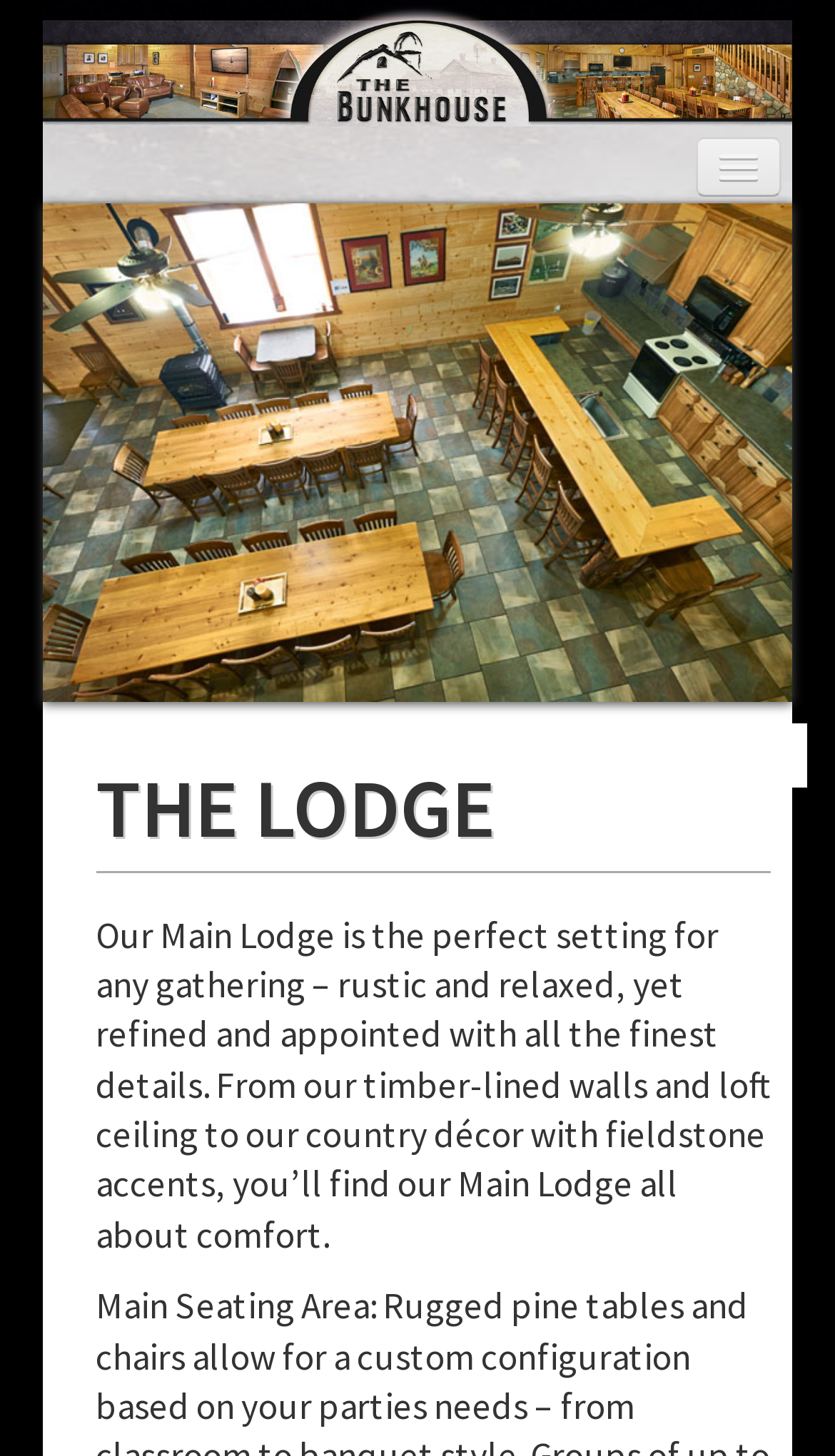Please find the bounding box coordinates of the element's region to be clicked to carry out this instruction: "View FACILITIES".

[0.218, 0.758, 0.782, 0.799]